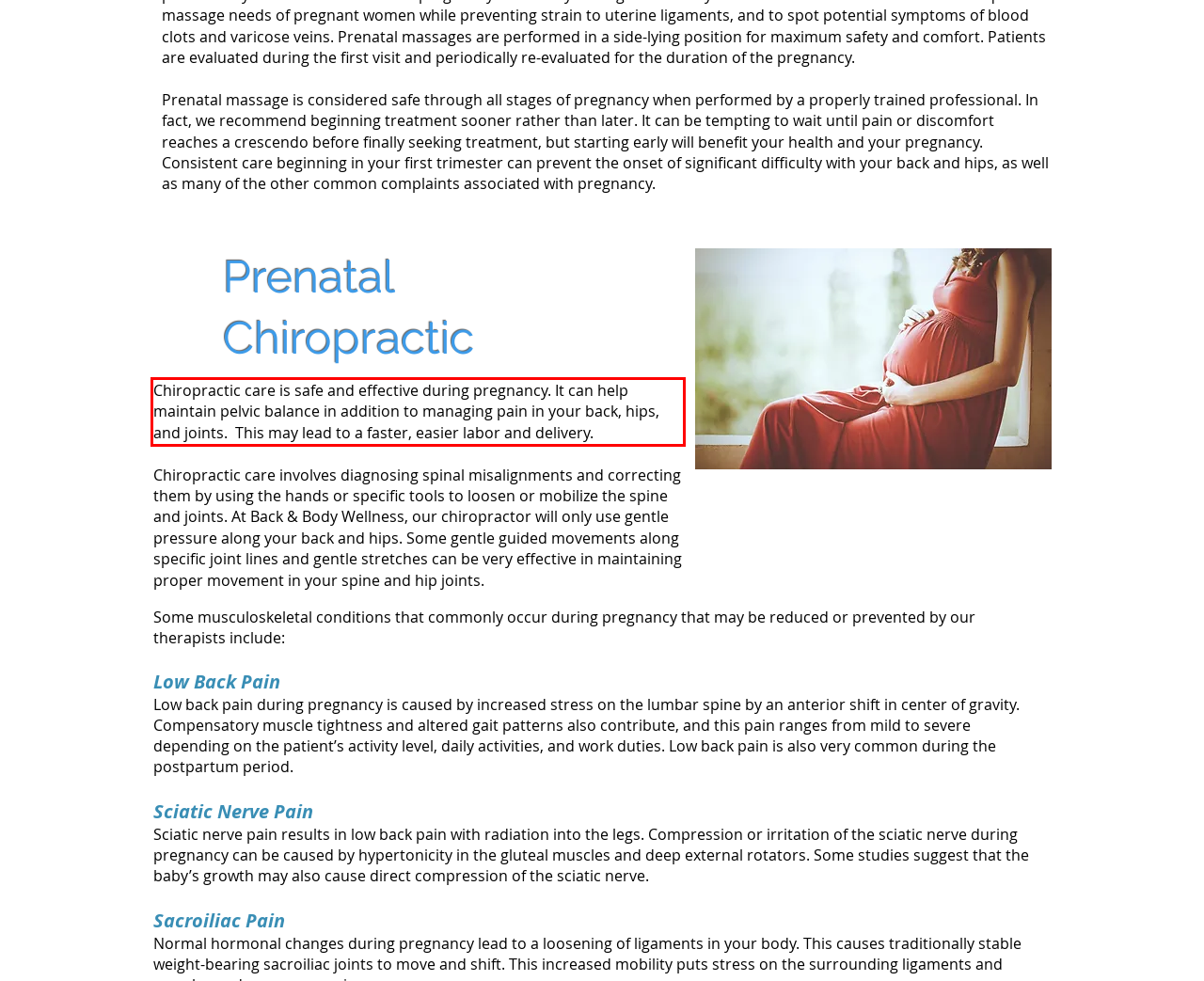You are given a screenshot with a red rectangle. Identify and extract the text within this red bounding box using OCR.

Chiropractic care is safe and effective during pregnancy. It can help maintain pelvic balance in addition to managing pain in your back, hips, and joints. This may lead to a faster, easier labor and delivery.